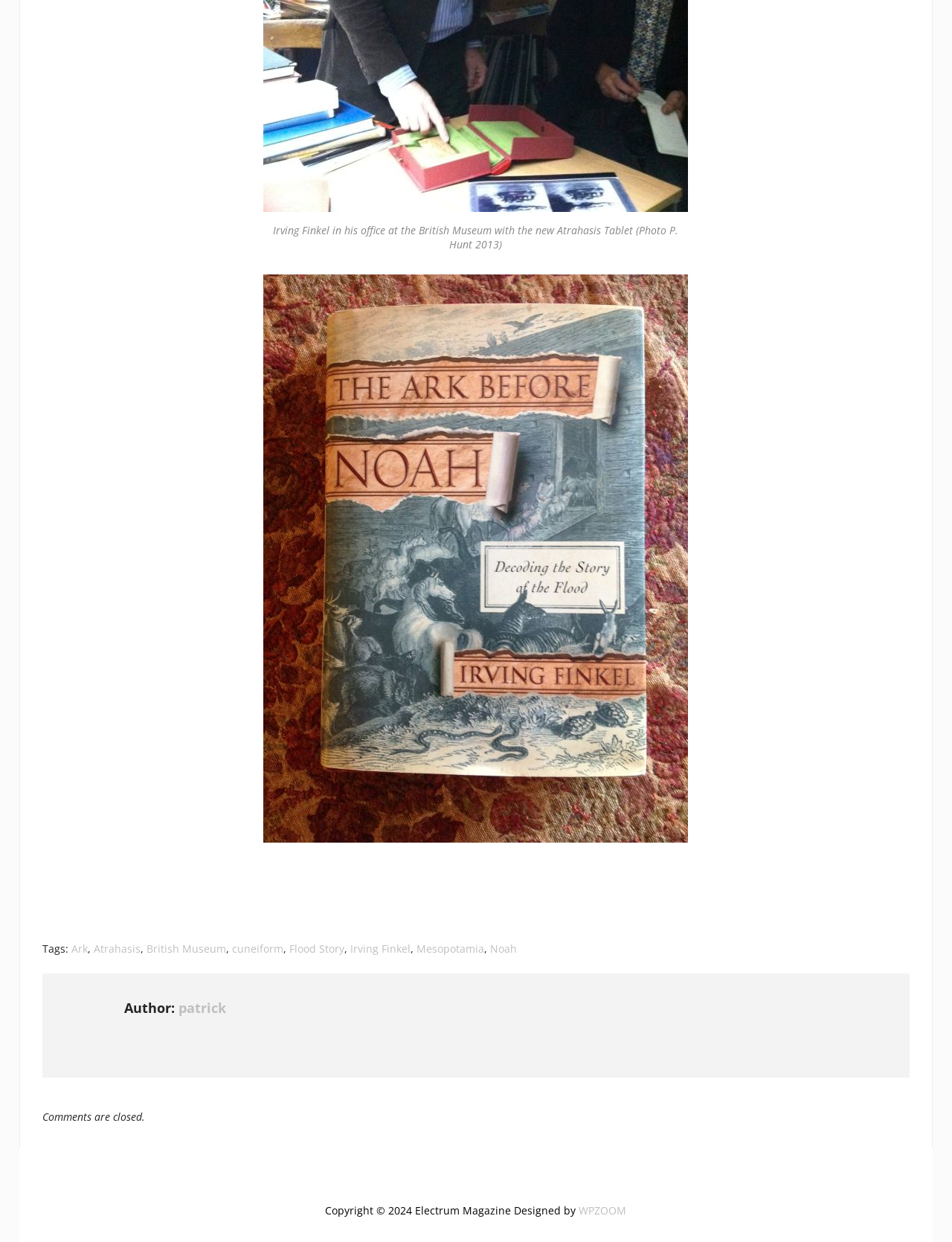Find the bounding box coordinates for the area you need to click to carry out the instruction: "click the link to read about Ark". The coordinates should be four float numbers between 0 and 1, indicated as [left, top, right, bottom].

[0.075, 0.758, 0.092, 0.77]